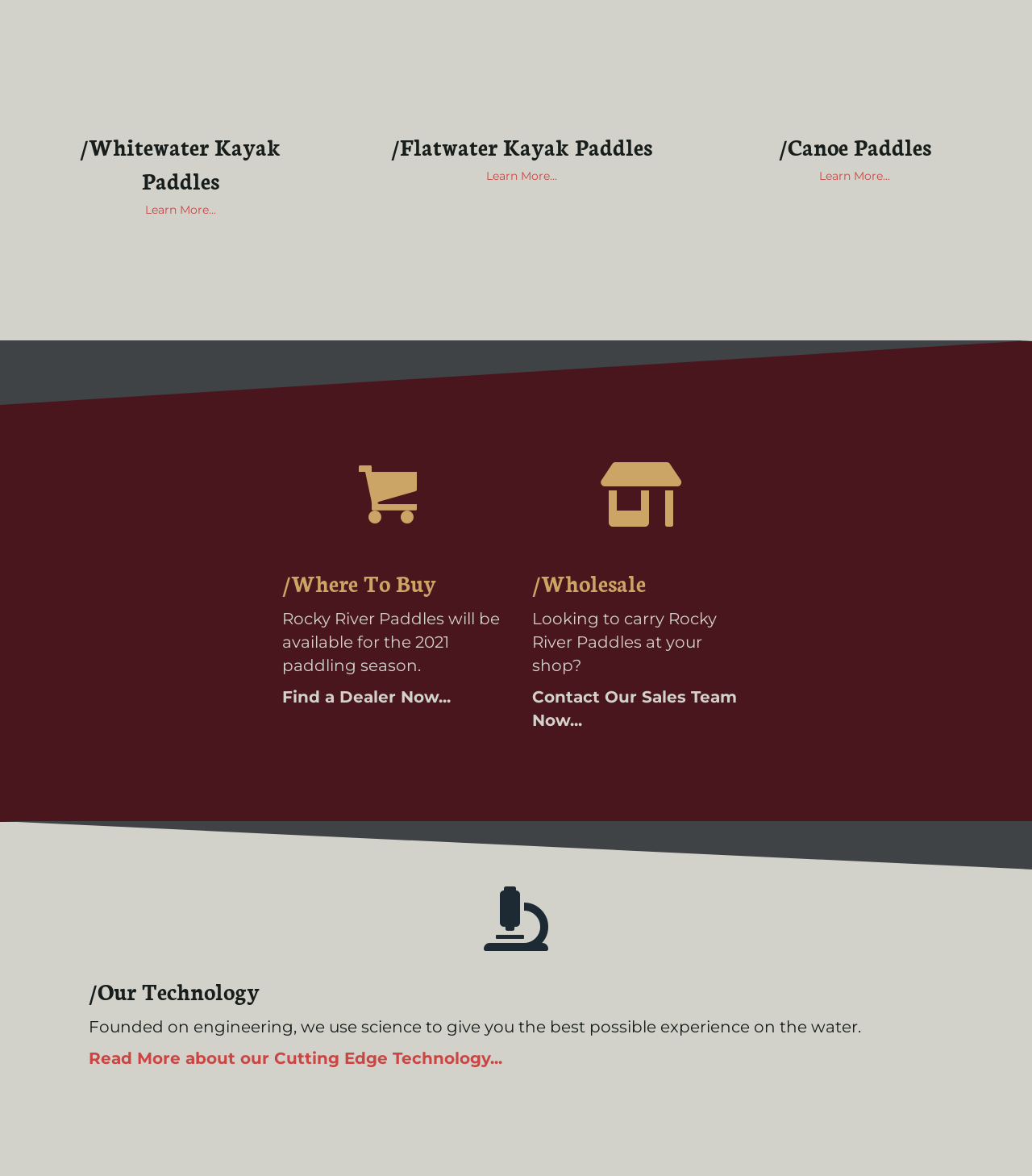Identify the bounding box coordinates of the clickable section necessary to follow the following instruction: "Contact Our Sales Team Now". The coordinates should be presented as four float numbers from 0 to 1, i.e., [left, top, right, bottom].

[0.516, 0.645, 0.714, 0.682]